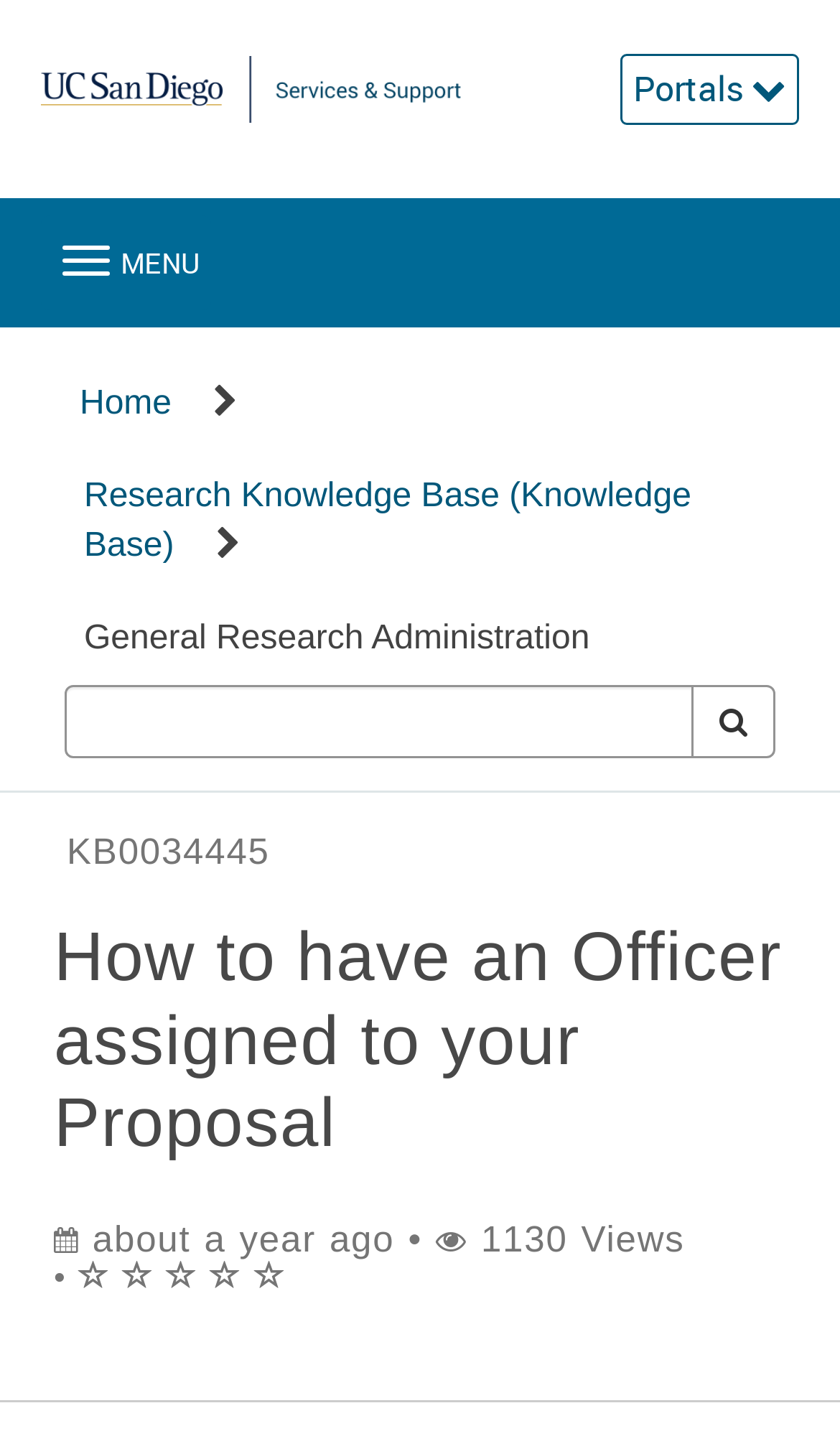Find the bounding box coordinates of the area to click in order to follow the instruction: "Click the Portals link".

[0.754, 0.041, 0.936, 0.082]